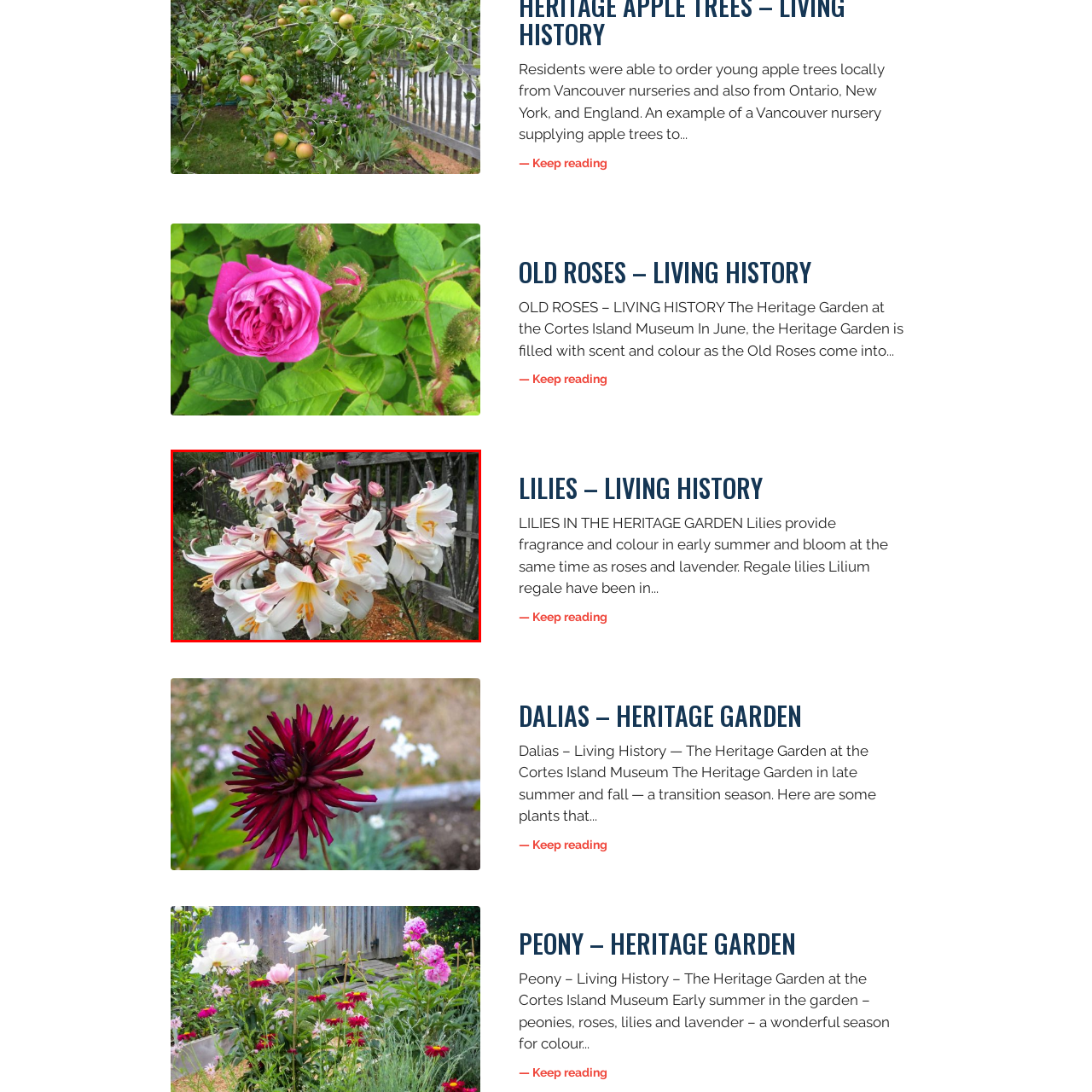Observe the image within the red bounding box carefully and provide an extensive answer to the following question using the visual cues: What other flowers bloom alongside lilies in the garden?

According to the caption, the lilies bloom alongside other florals, specifically roses and lavender, creating a colorful and fragrant environment in the Heritage Garden.